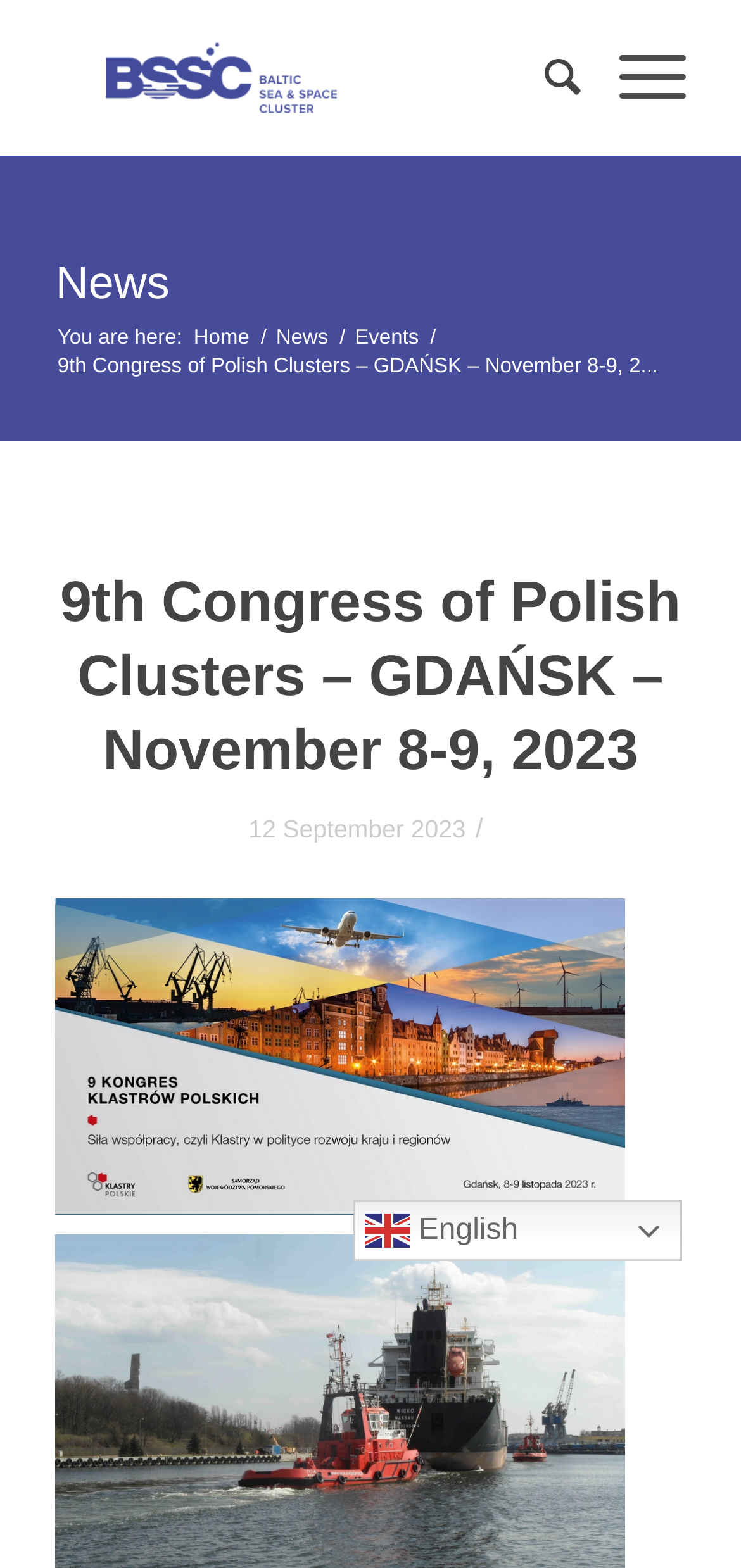Locate the heading on the webpage and return its text.

9th Congress of Polish Clusters – GDAŃSK – November 8-9, 2023